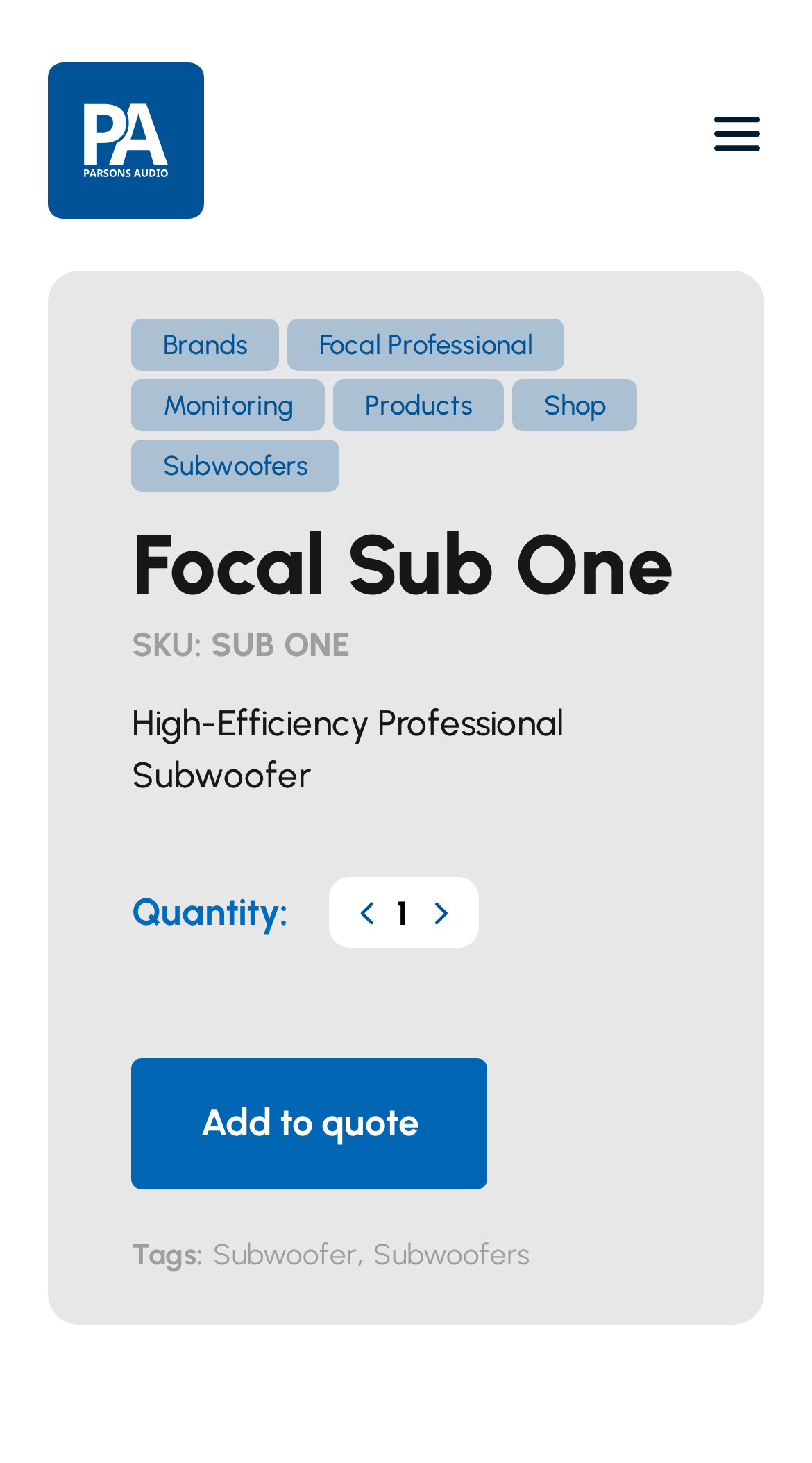Provide a one-word or one-phrase answer to the question:
What is the purpose of the button with the image?

Open menu